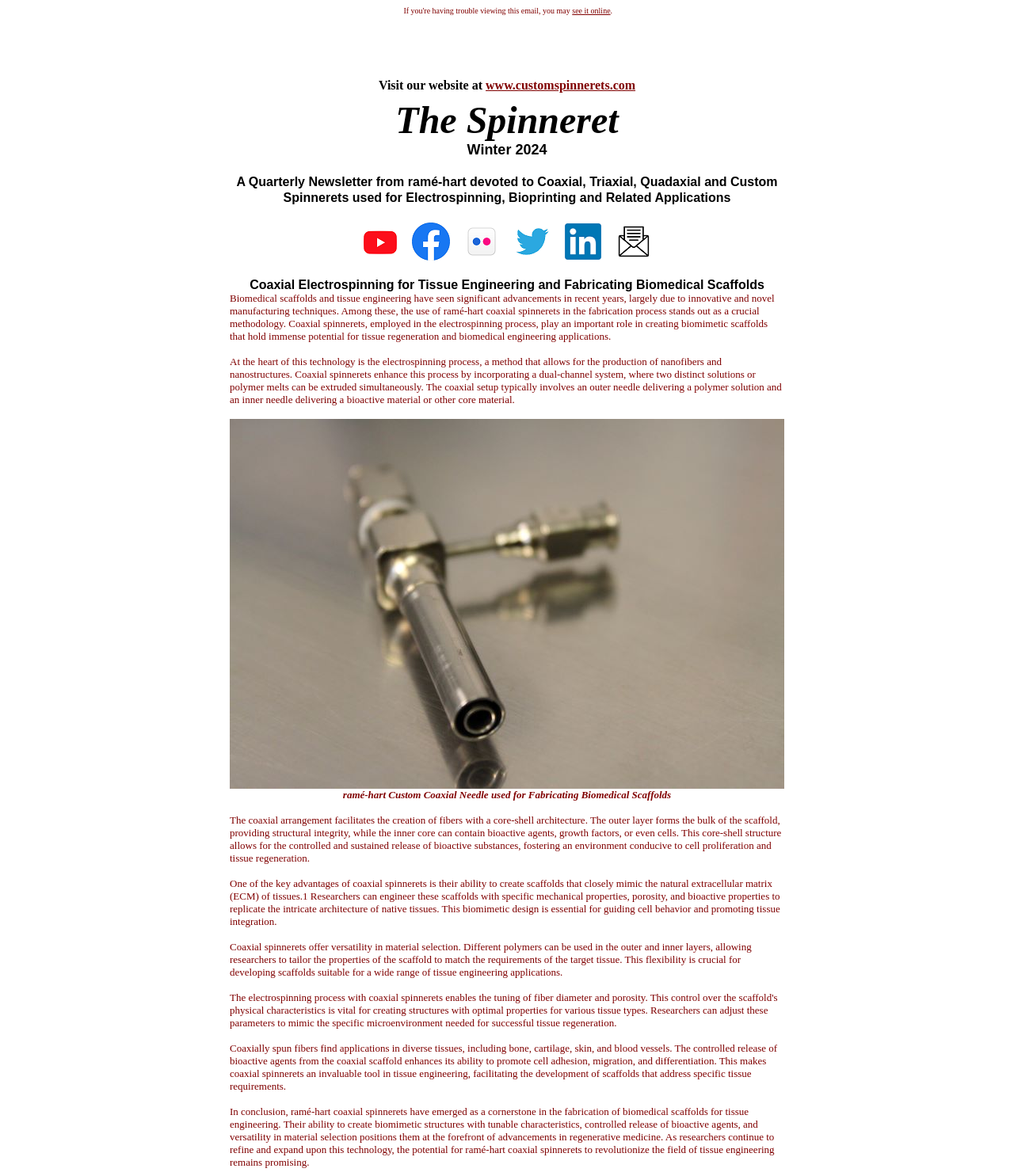Determine the bounding box for the UI element described here: "www.customspinnerets.com".

[0.479, 0.067, 0.627, 0.078]